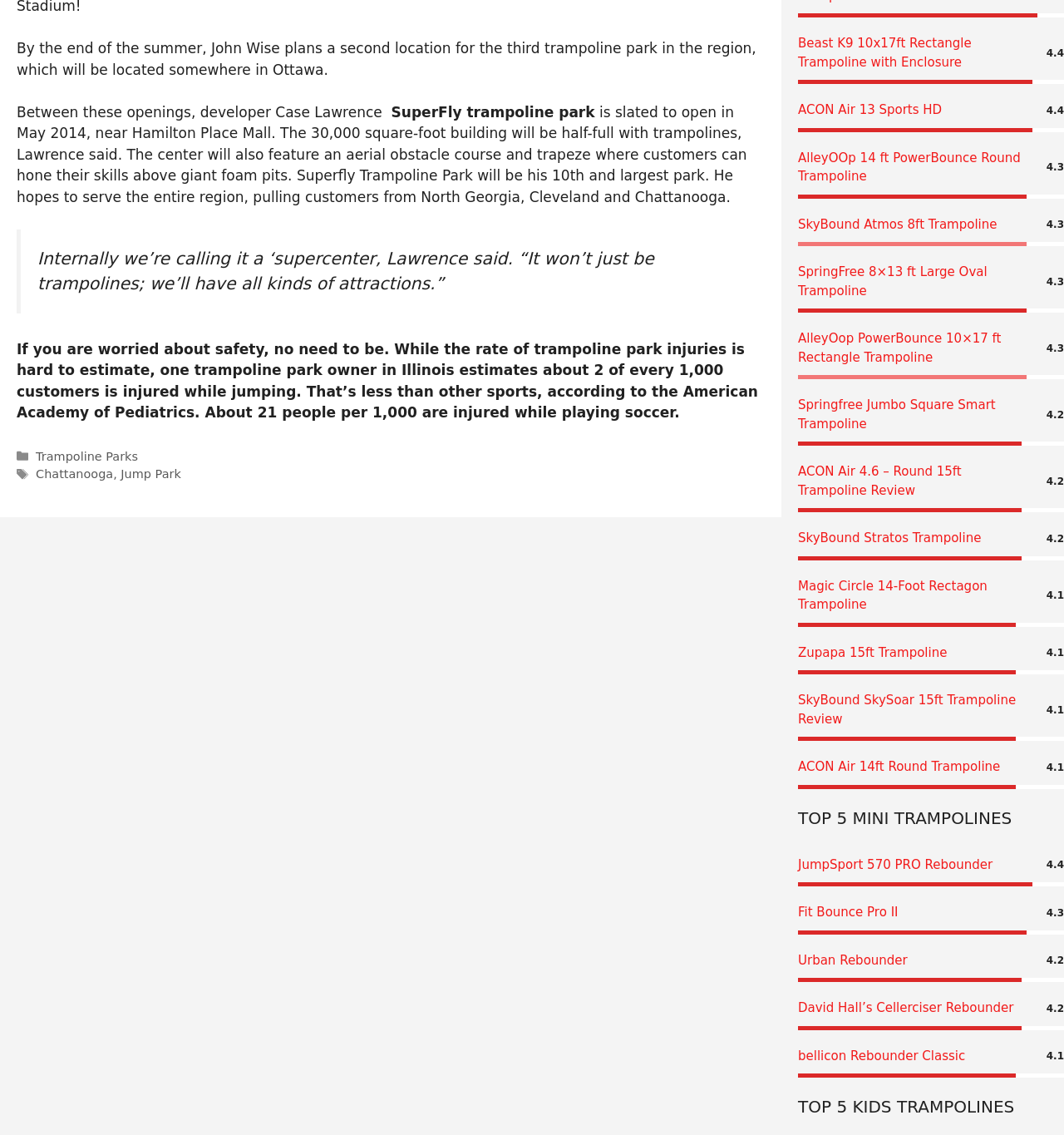Look at the image and write a detailed answer to the question: 
What is the rating of the Beast K9 10x17ft Rectangle Trampoline with Enclosure?

The rating of the Beast K9 10x17ft Rectangle Trampoline with Enclosure is mentioned as 4.4, which is located next to the link of the trampoline.